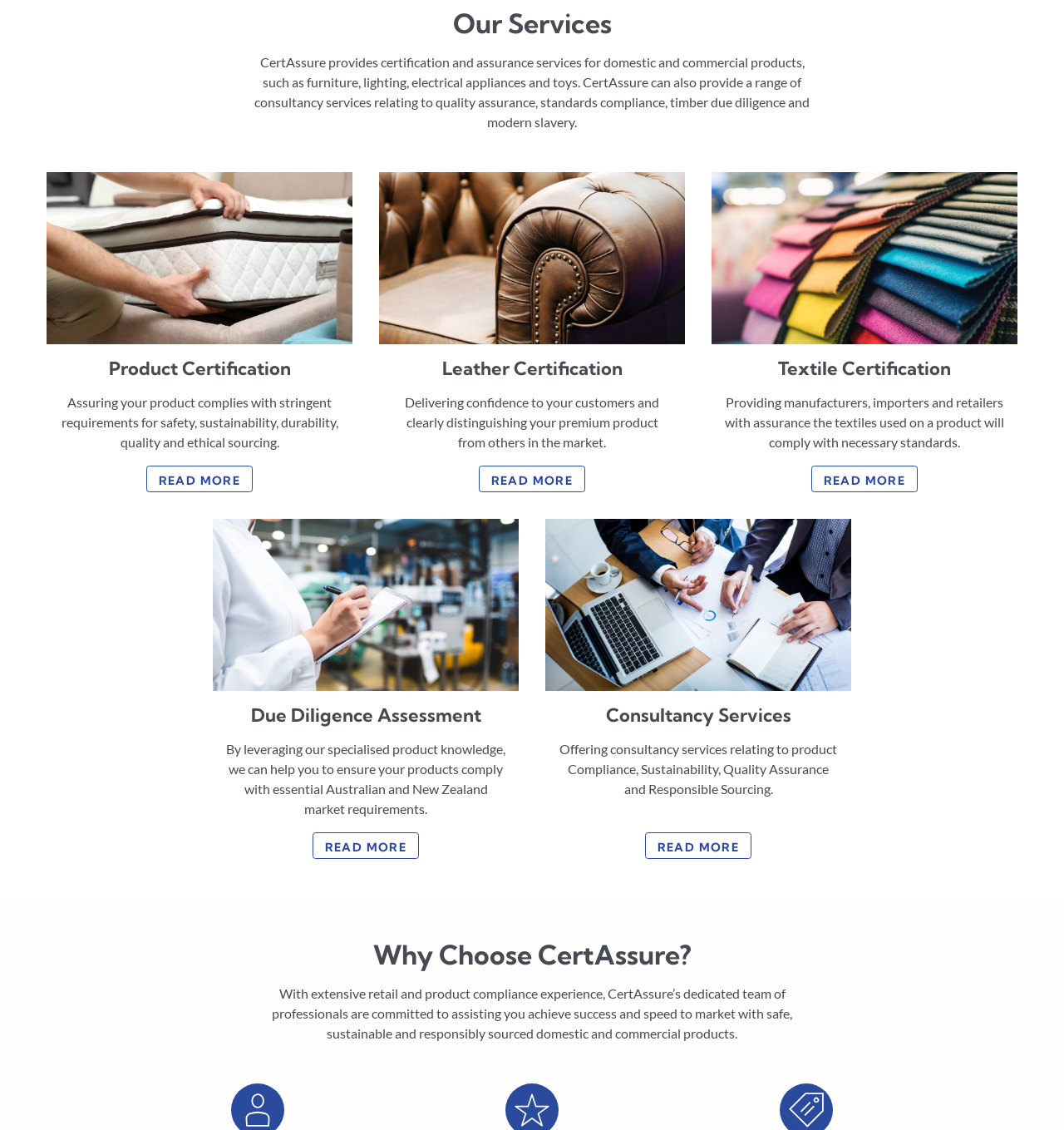Find and indicate the bounding box coordinates of the region you should select to follow the given instruction: "Learn about leather certification".

[0.45, 0.412, 0.55, 0.435]